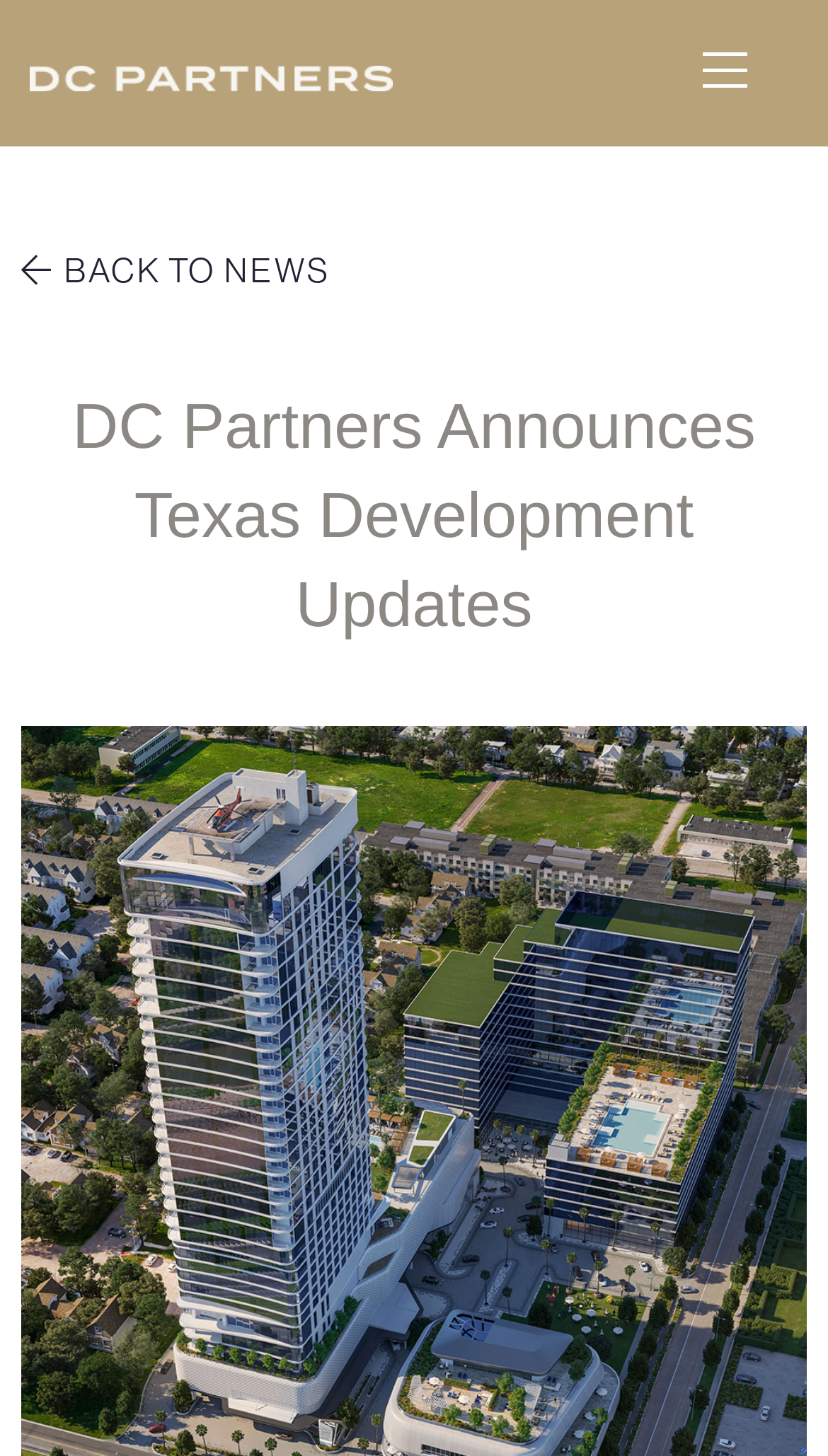Using the provided element description: "Back to News", determine the bounding box coordinates of the corresponding UI element in the screenshot.

[0.026, 0.173, 0.401, 0.206]